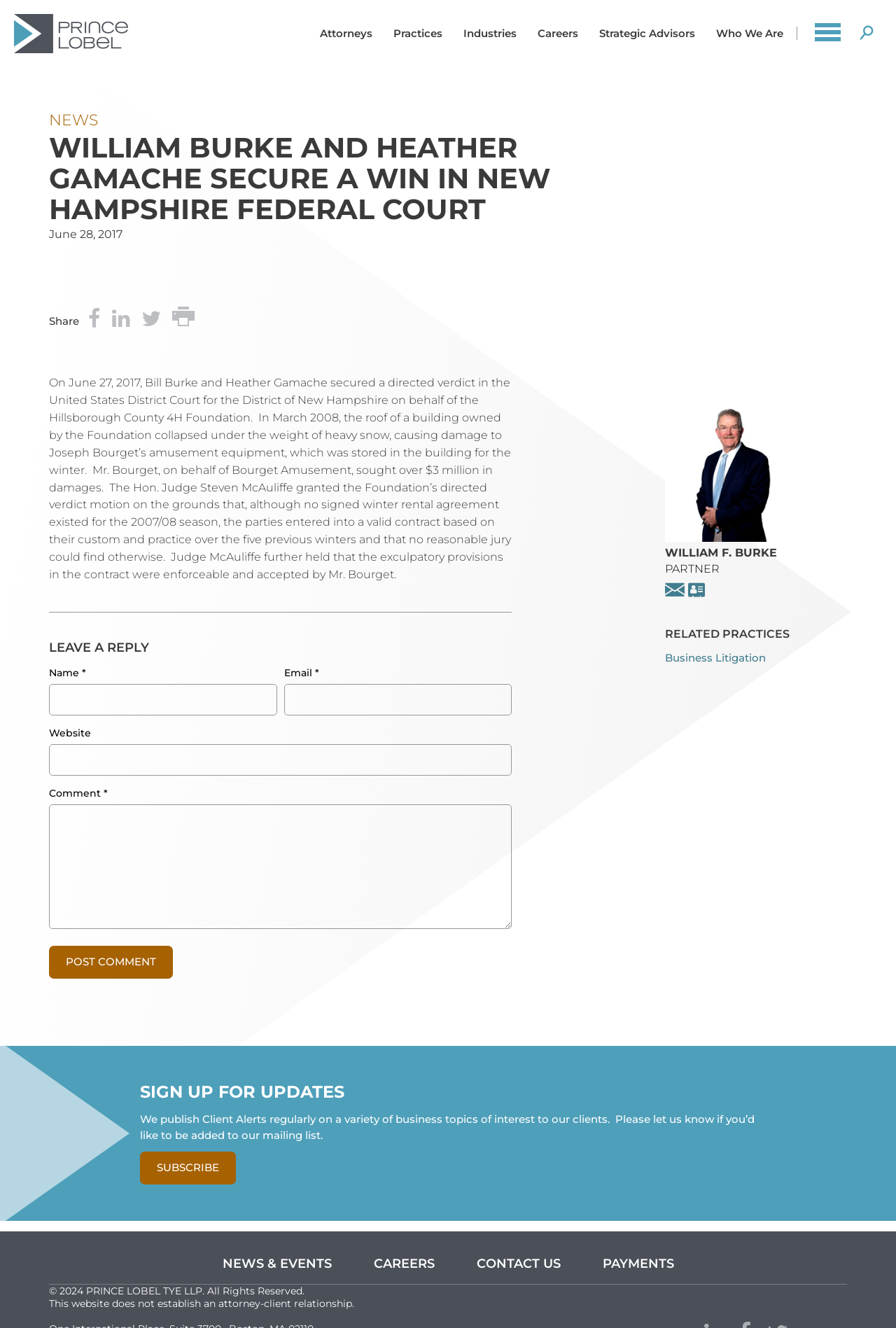Determine the bounding box coordinates for the area that needs to be clicked to fulfill this task: "Share on Facebook". The coordinates must be given as four float numbers between 0 and 1, i.e., [left, top, right, bottom].

[0.096, 0.228, 0.115, 0.256]